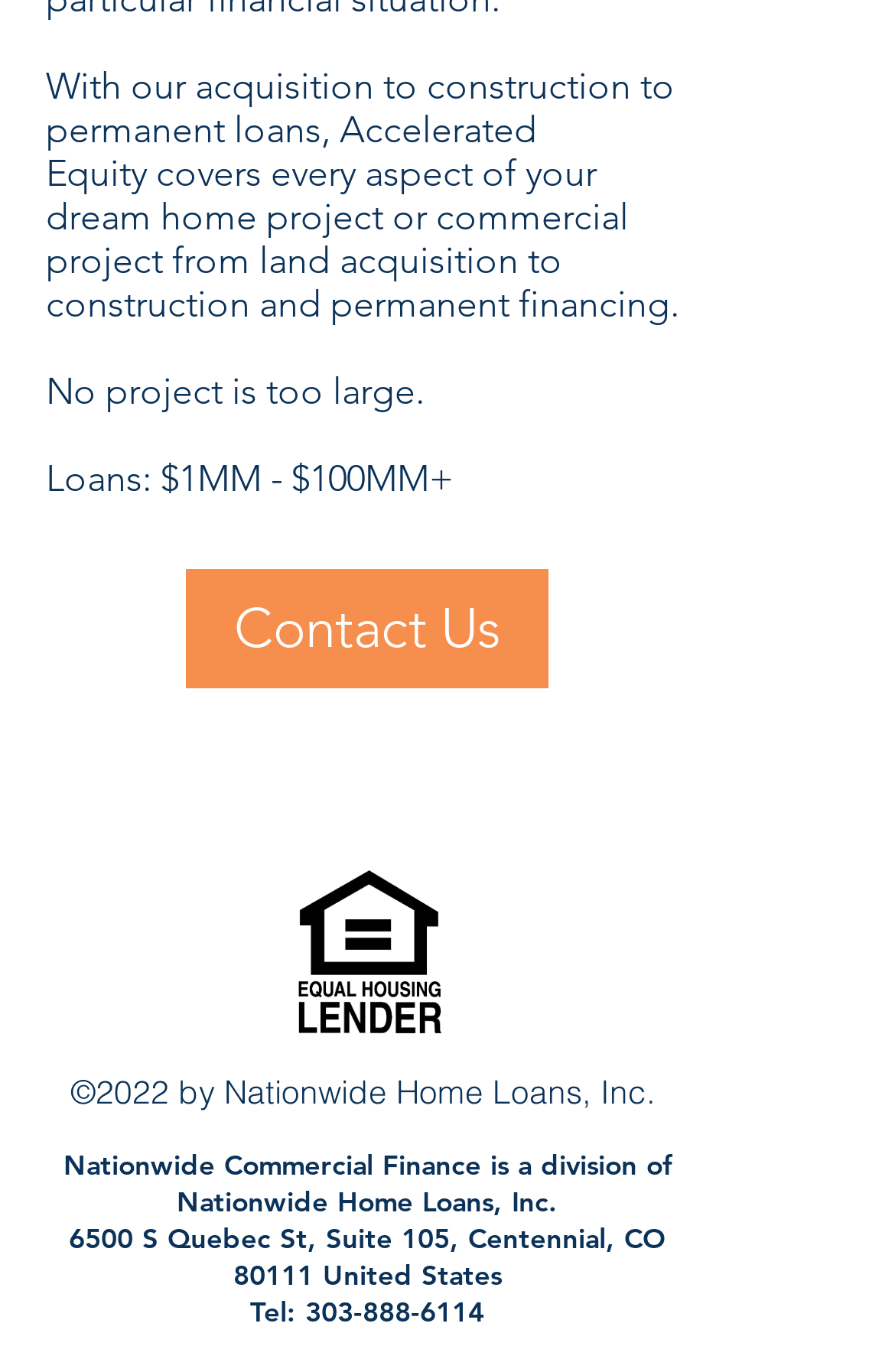Answer the question below in one word or phrase:
Who owns Nationwide Commercial Finance?

Nationwide Home Loans, Inc.